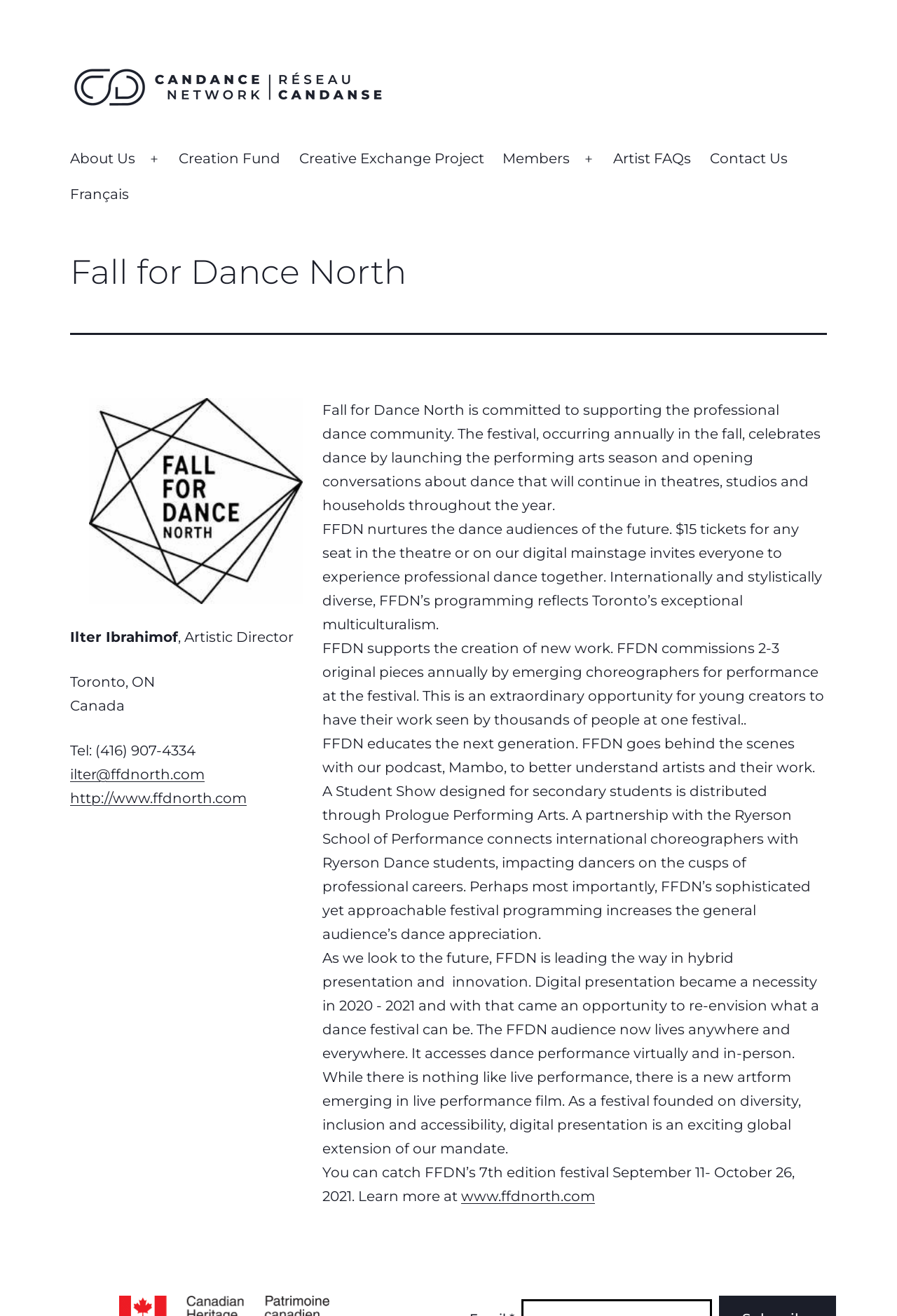What is the purpose of the festival?
Answer the question with a single word or phrase, referring to the image.

Supporting the professional dance community